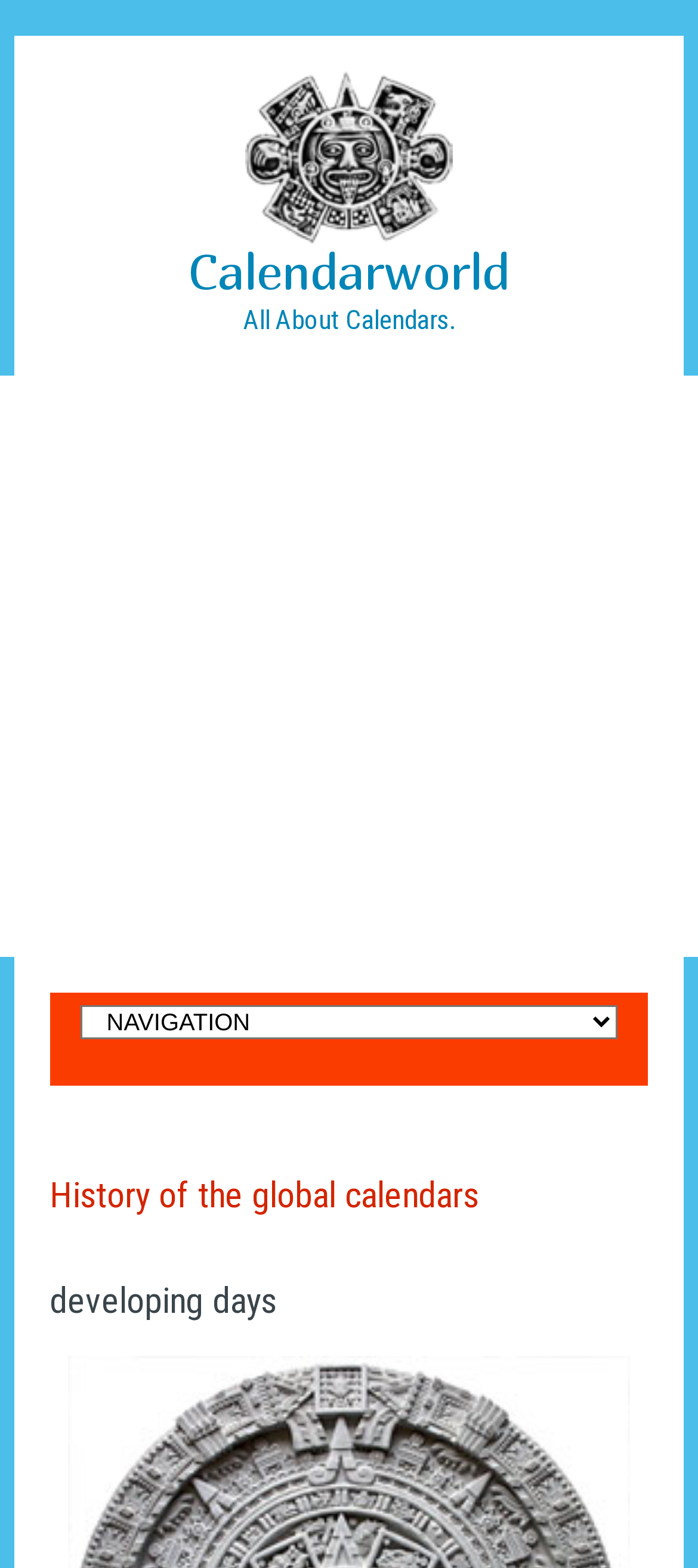Are there any subheadings on this webpage?
Look at the screenshot and respond with one word or a short phrase.

Yes